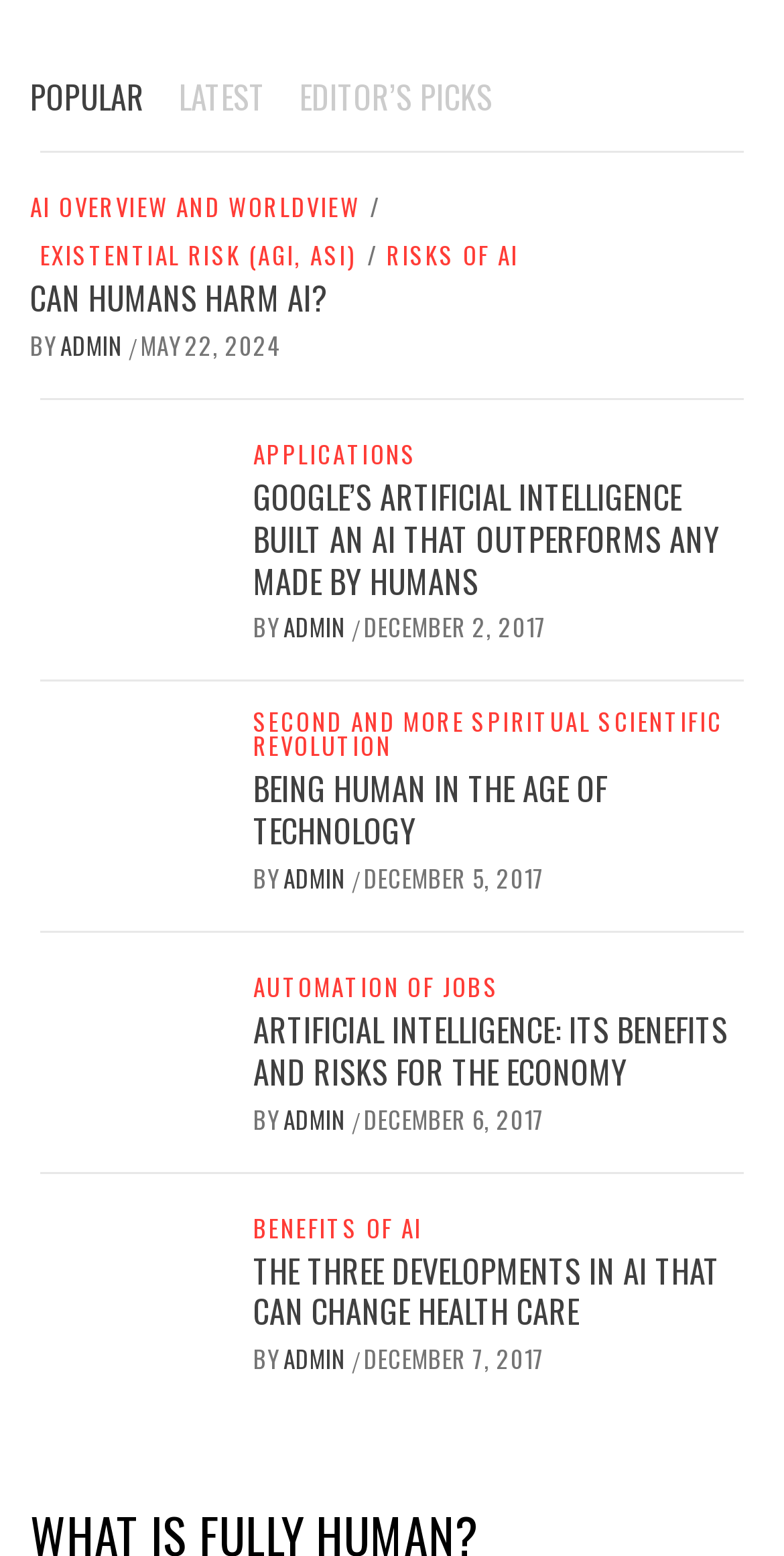Identify the coordinates of the bounding box for the element described below: "Risks of AI". Return the coordinates as four float numbers between 0 and 1: [left, top, right, bottom].

[0.481, 0.157, 0.675, 0.172]